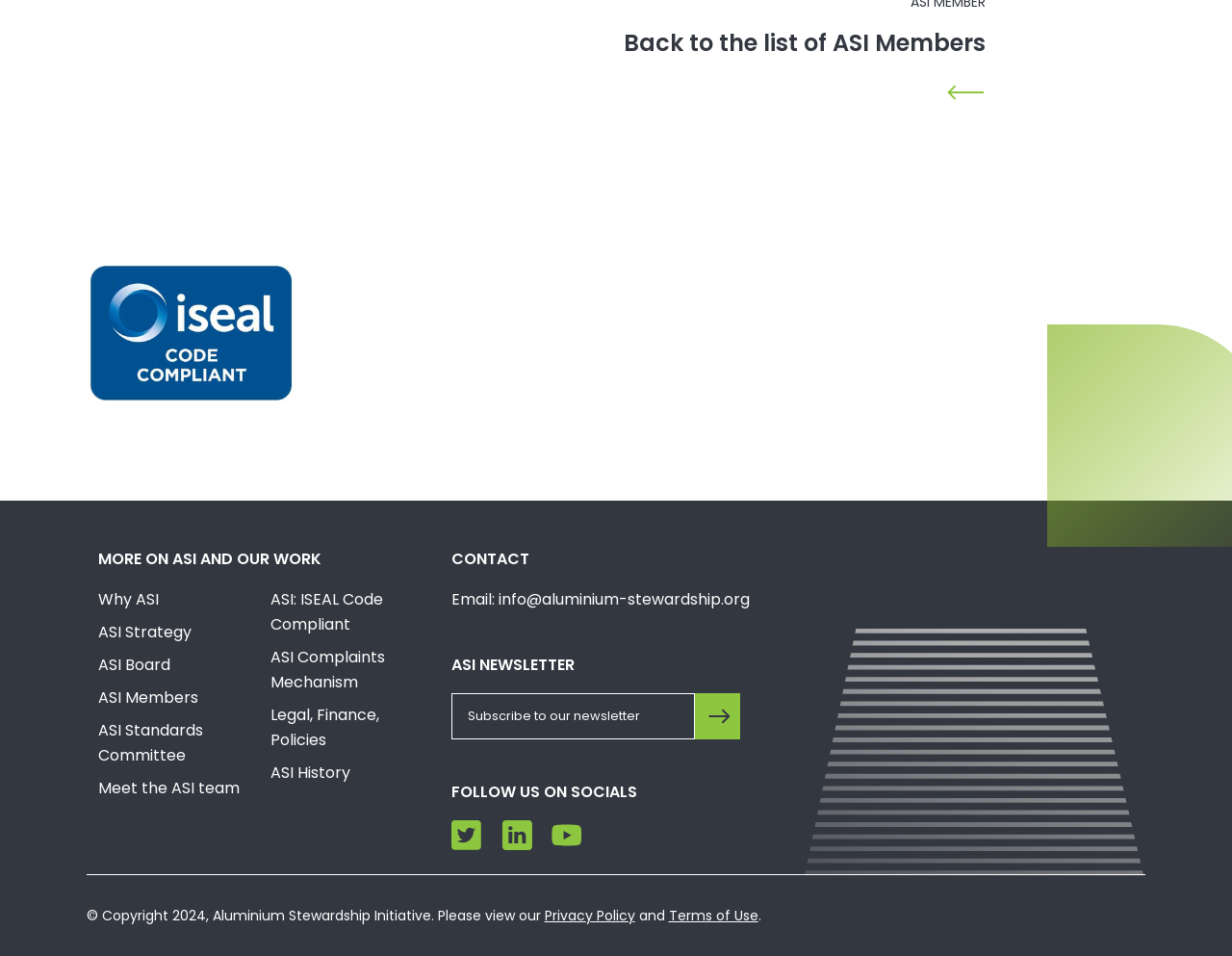Answer the following inquiry with a single word or phrase:
What is the name of the policy mentioned at the bottom?

Privacy Policy